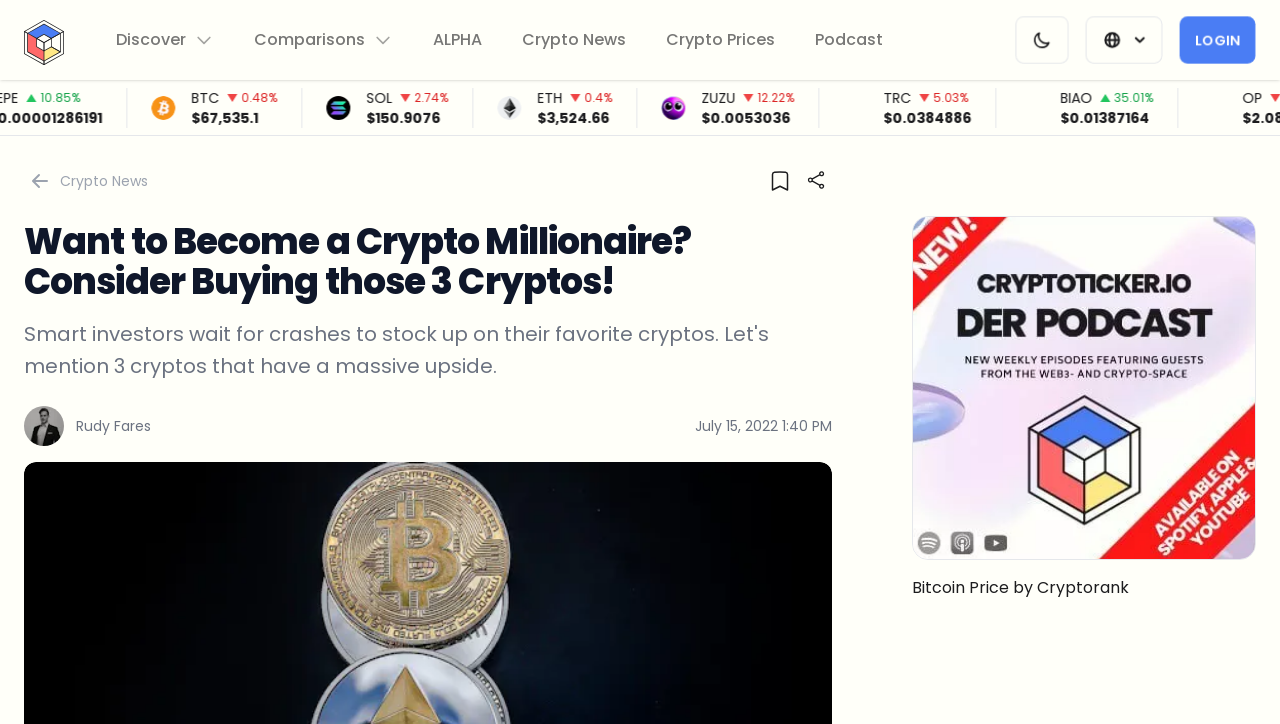How many cryptocurrency options are listed?
Refer to the image and give a detailed response to the question.

The webpage lists 6 cryptocurrency options, including Bitcoin, Solana, Ethereum, ZUZU, MetaTrace, and Biaoqing. These options are presented as links with their respective prices and percentage changes.